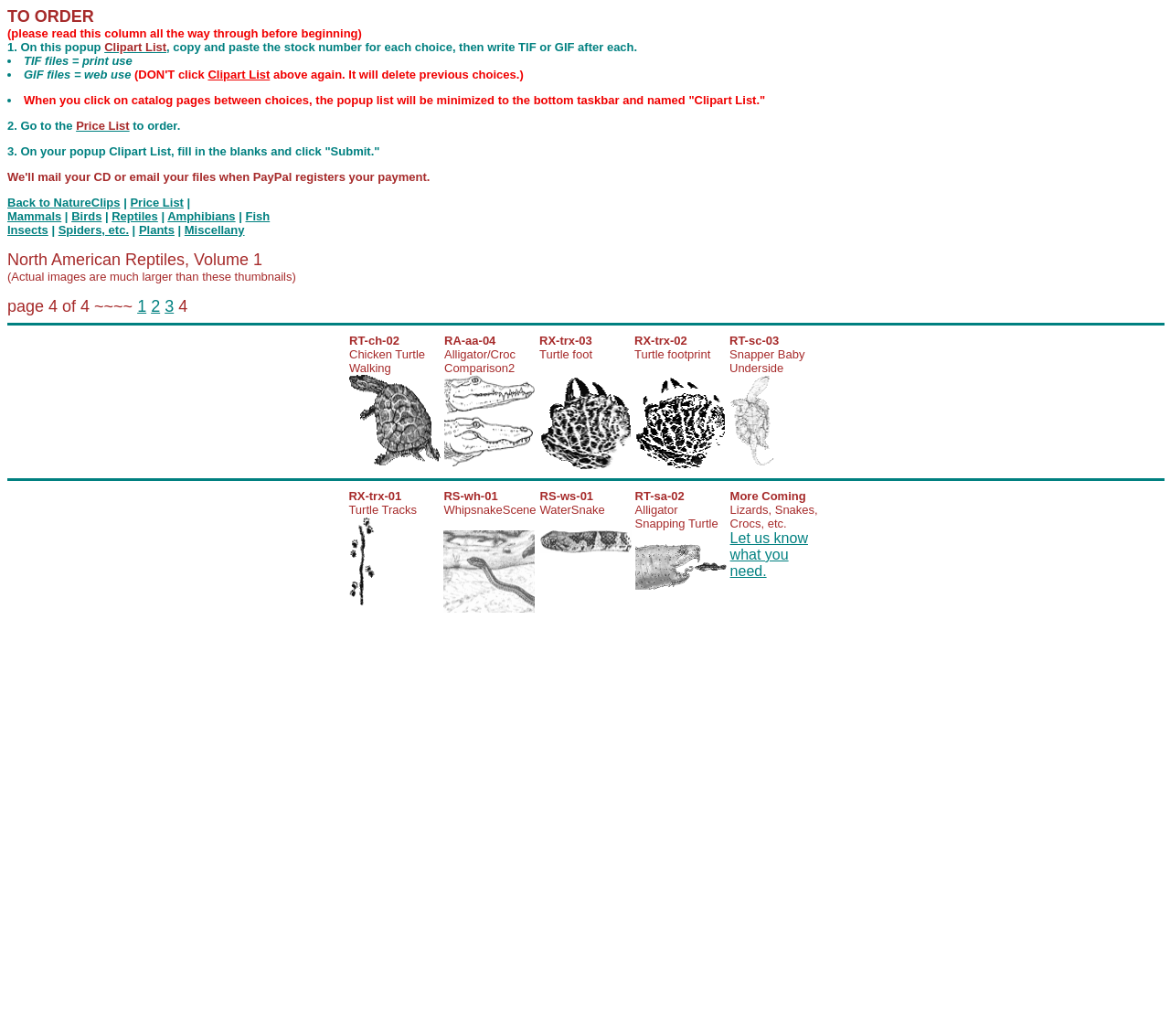Respond to the question with just a single word or phrase: 
What is the format of the clipart files?

TIF or GIF